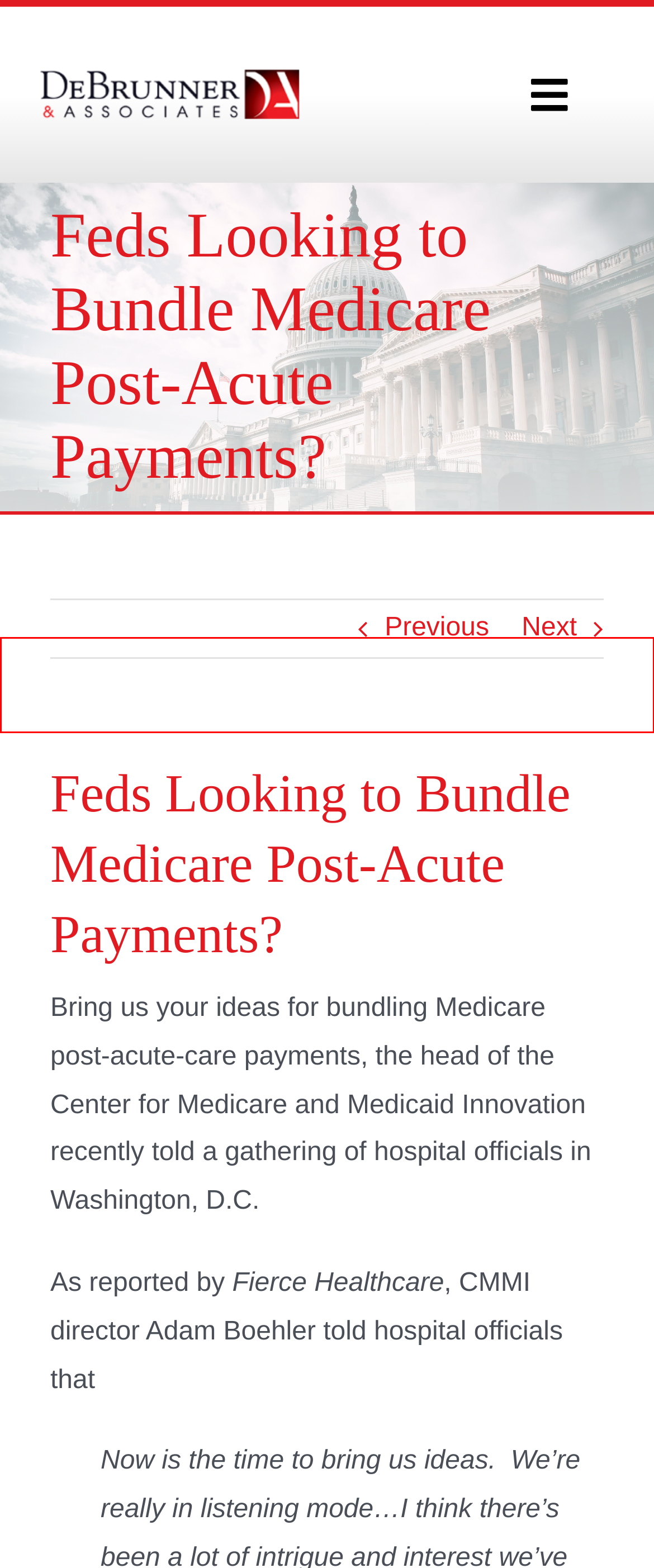You have a screenshot of a webpage with a red rectangle bounding box around a UI element. Choose the best description that matches the new page after clicking the element within the bounding box. The candidate descriptions are:
A. MedPAC – DeBrunner & Associates
B. SNF Discharge May Affect Hospital Readmission Rates – DeBrunner & Associates
C. Medicaid upper-payment limit – DeBrunner & Associates
D. Our Team – DeBrunner & Associates
E. Medicare bad debt reimbursement – DeBrunner & Associates
F. Contact Us – DeBrunner & Associates
G. DeBrunner & Associates – Medicare & Medicaid DSH Consulting | Health Policy Consulting Firms
H. Policy Updates – DeBrunner & Associates

F